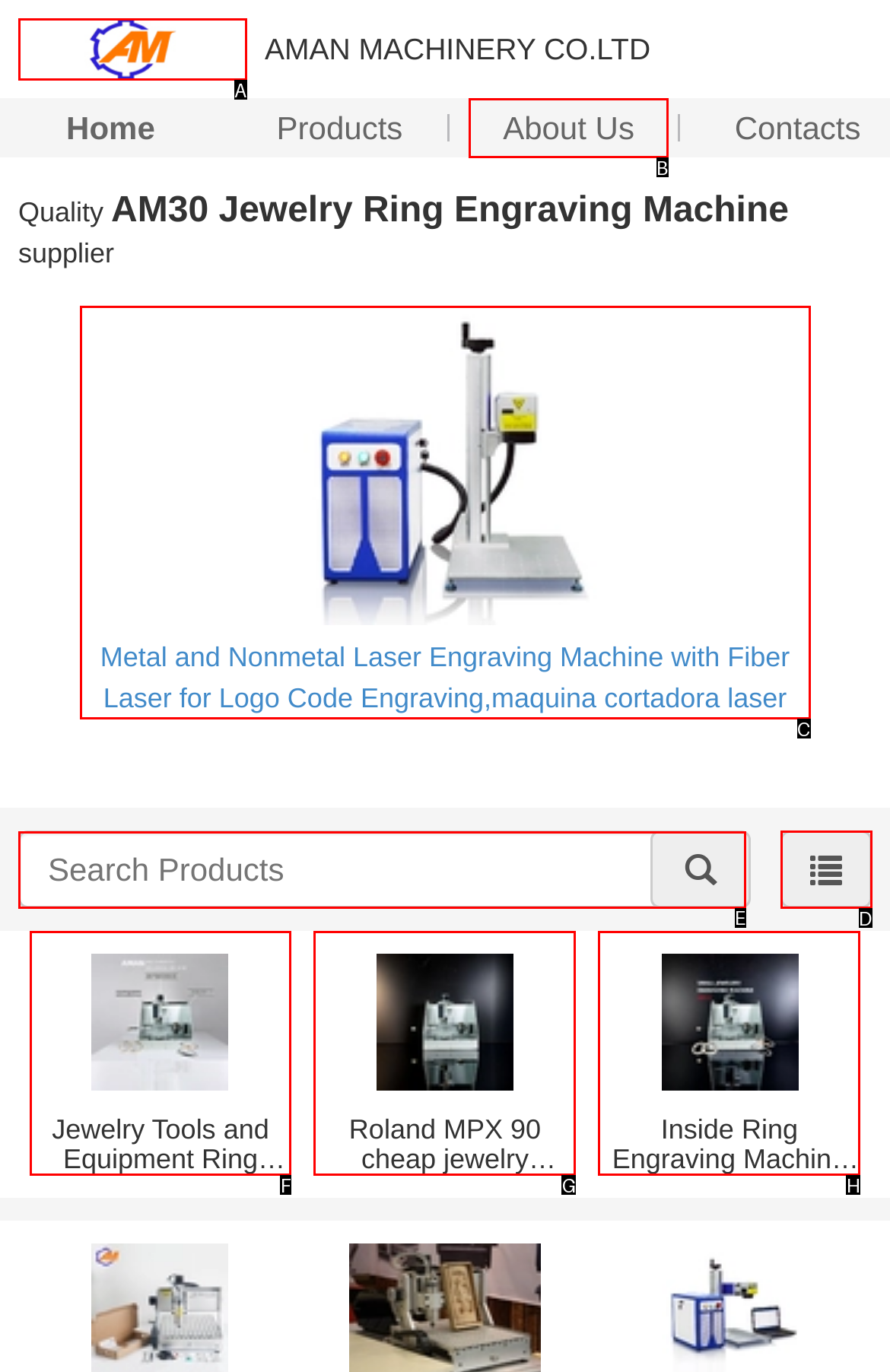Tell me which one HTML element I should click to complete the following instruction: Search for products
Answer with the option's letter from the given choices directly.

E